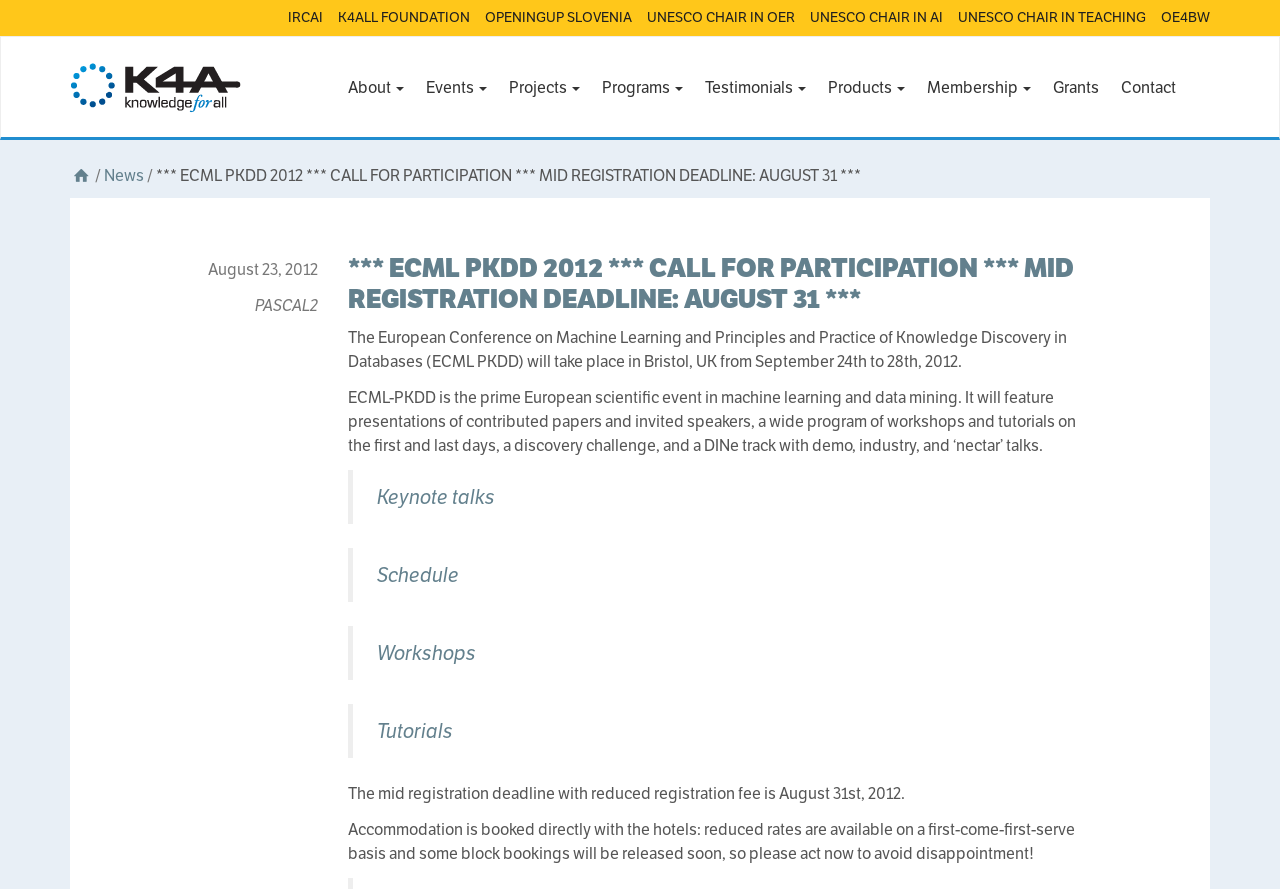Can you give a comprehensive explanation to the question given the content of the image?
What is the deadline for mid registration?

The deadline for mid registration can be found in the main heading of the webpage, which states '*** ECML PKDD 2012 *** CALL FOR PARTICIPATION *** MID REGISTRATION DEADLINE: AUGUST 31 ***'. This information is also reiterated in the paragraph below, which mentions 'The mid registration deadline with reduced registration fee is August 31st, 2012.'